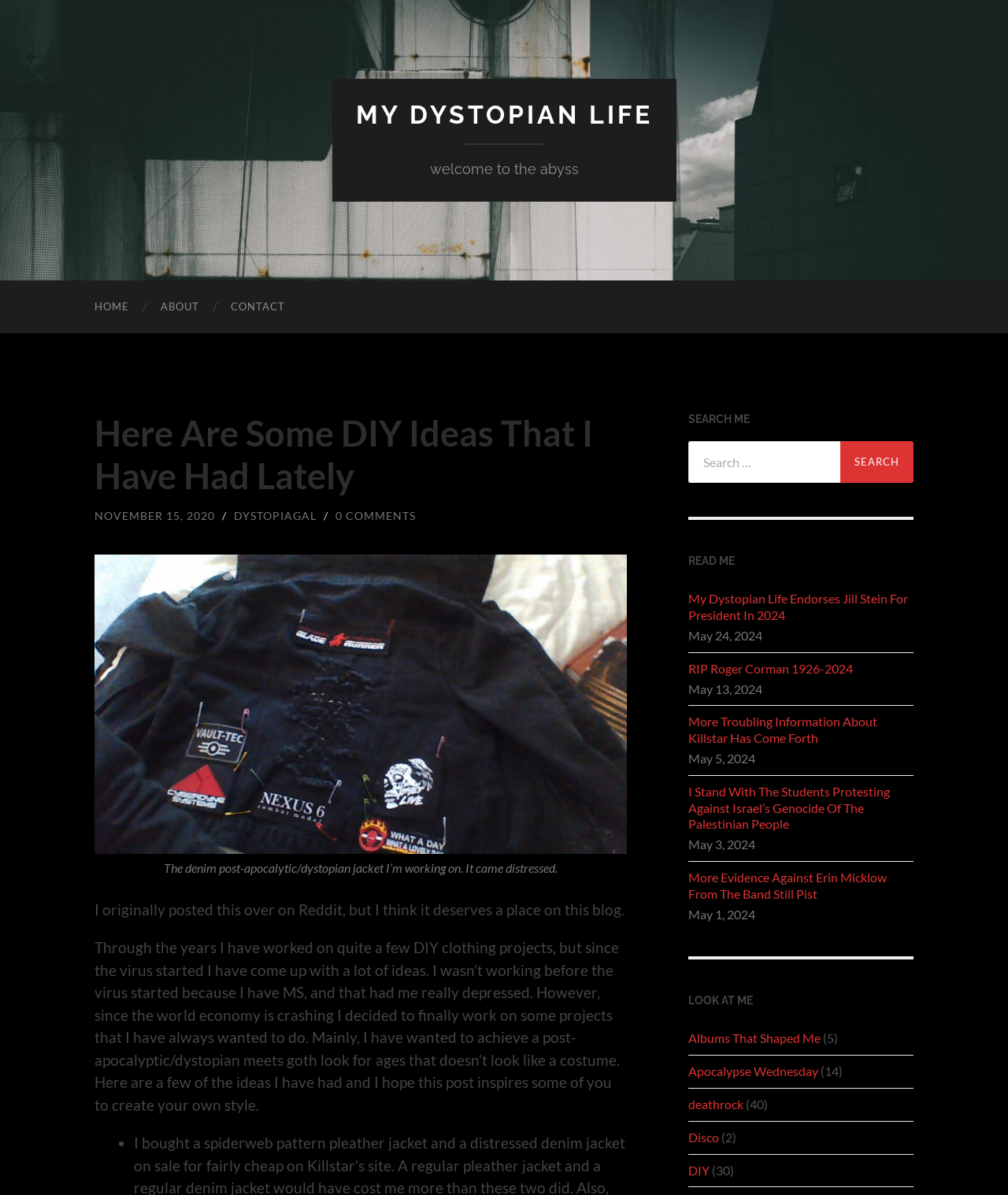Please find and generate the text of the main heading on the webpage.

Here Are Some DIY Ideas That I Have Had Lately